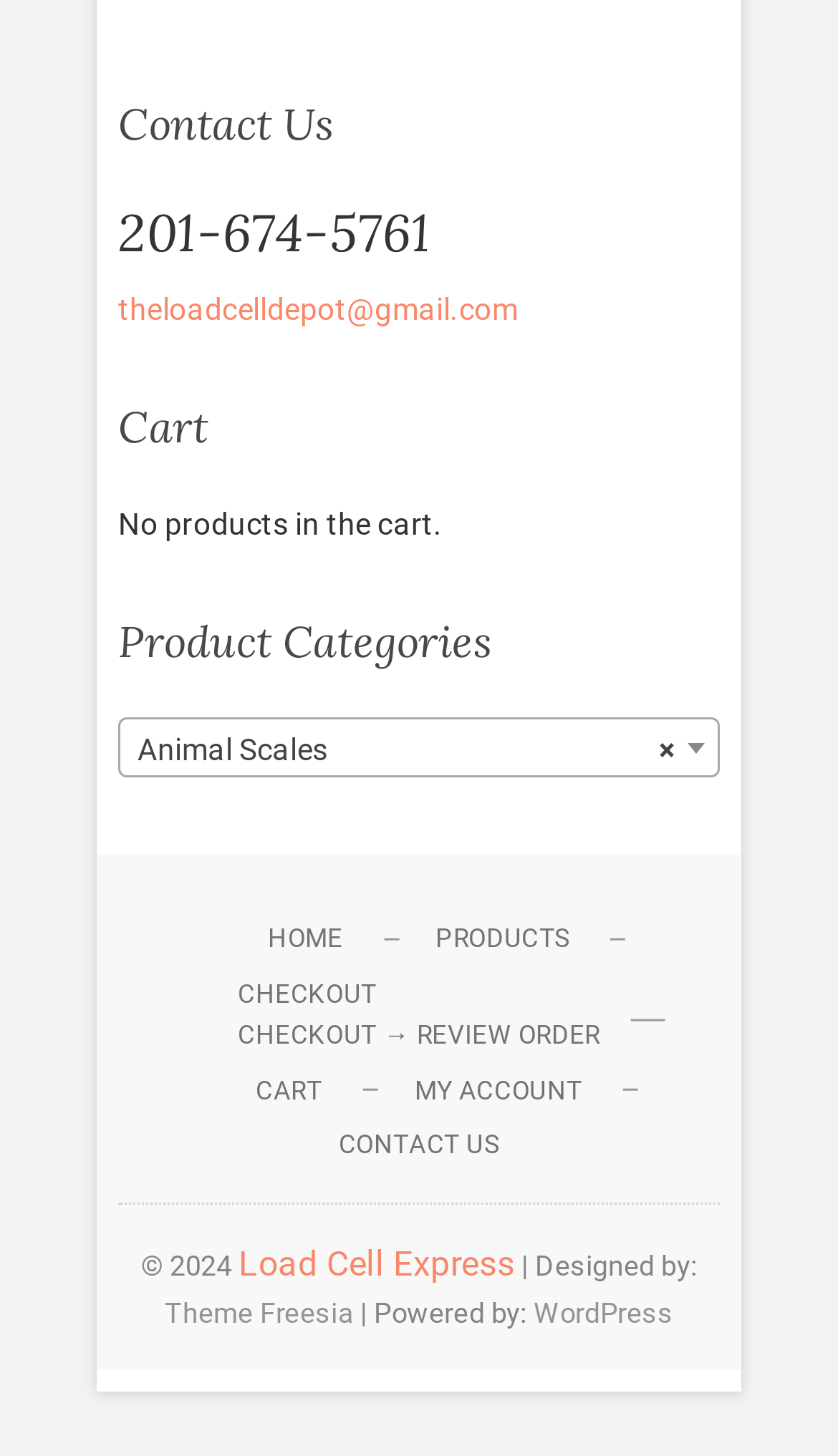Please give a one-word or short phrase response to the following question: 
What is the copyright year?

2024